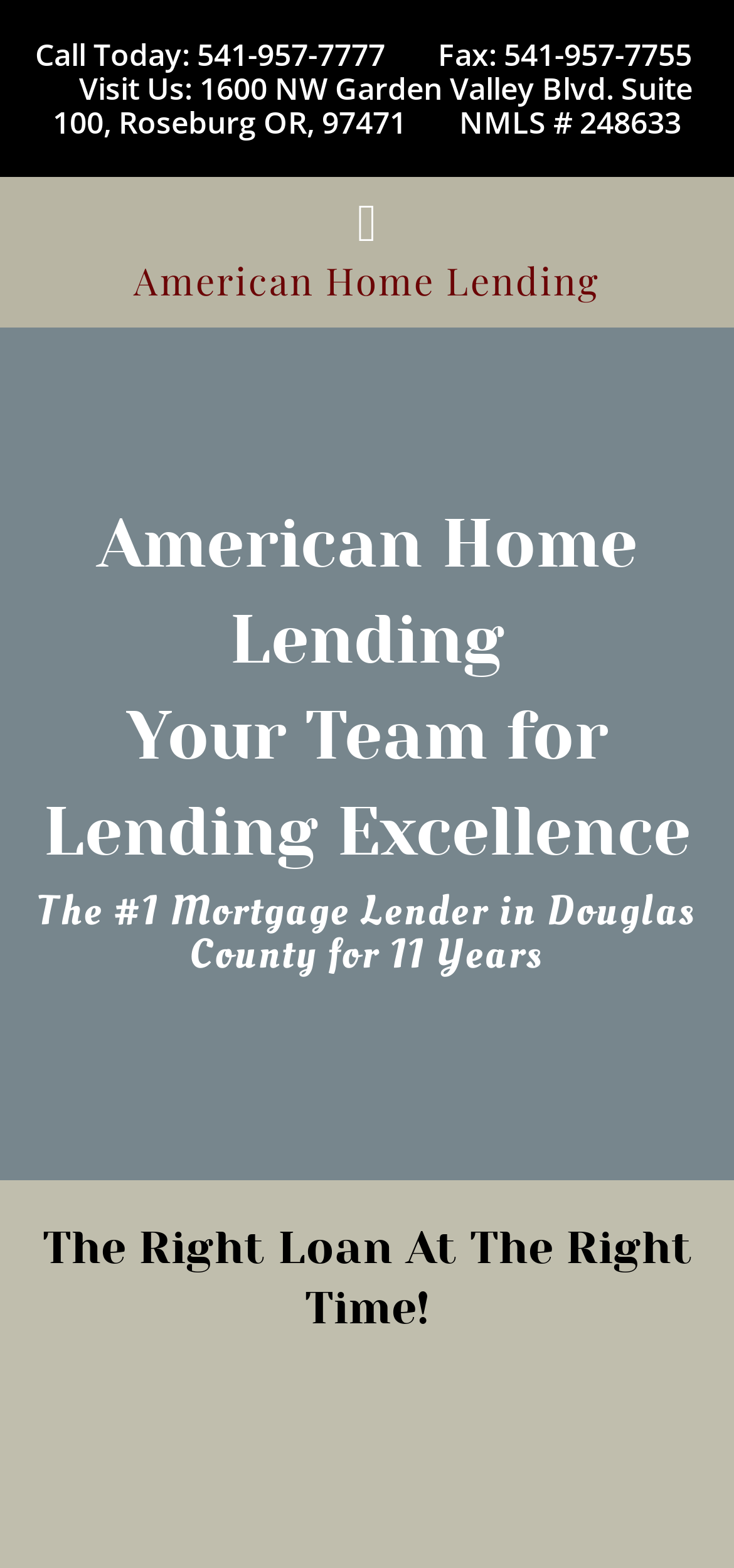Determine the webpage's heading and output its text content.

American Home Lending
Your Team for Lending Excellence